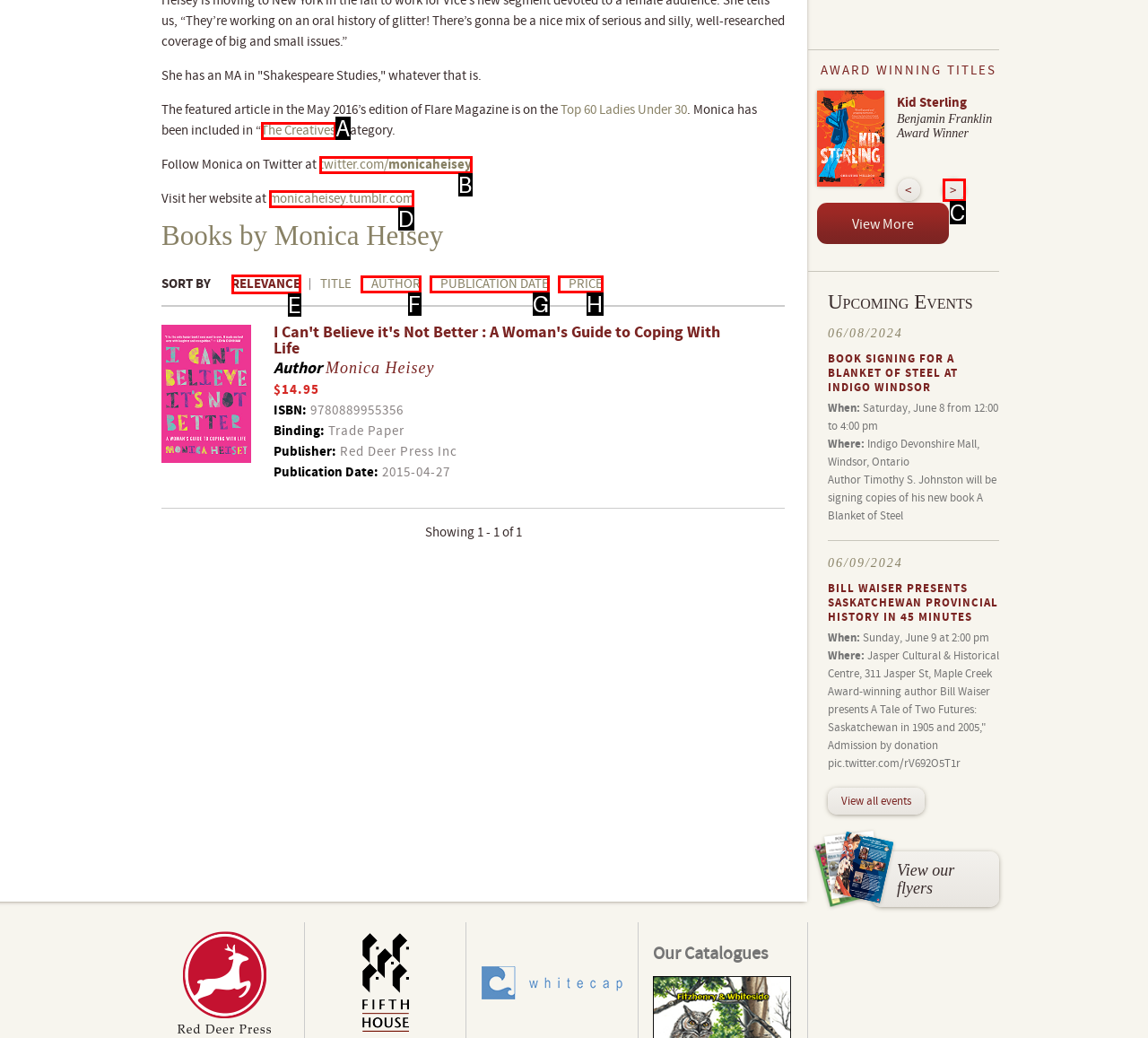Determine the UI element that matches the description: Price
Answer with the letter from the given choices.

H